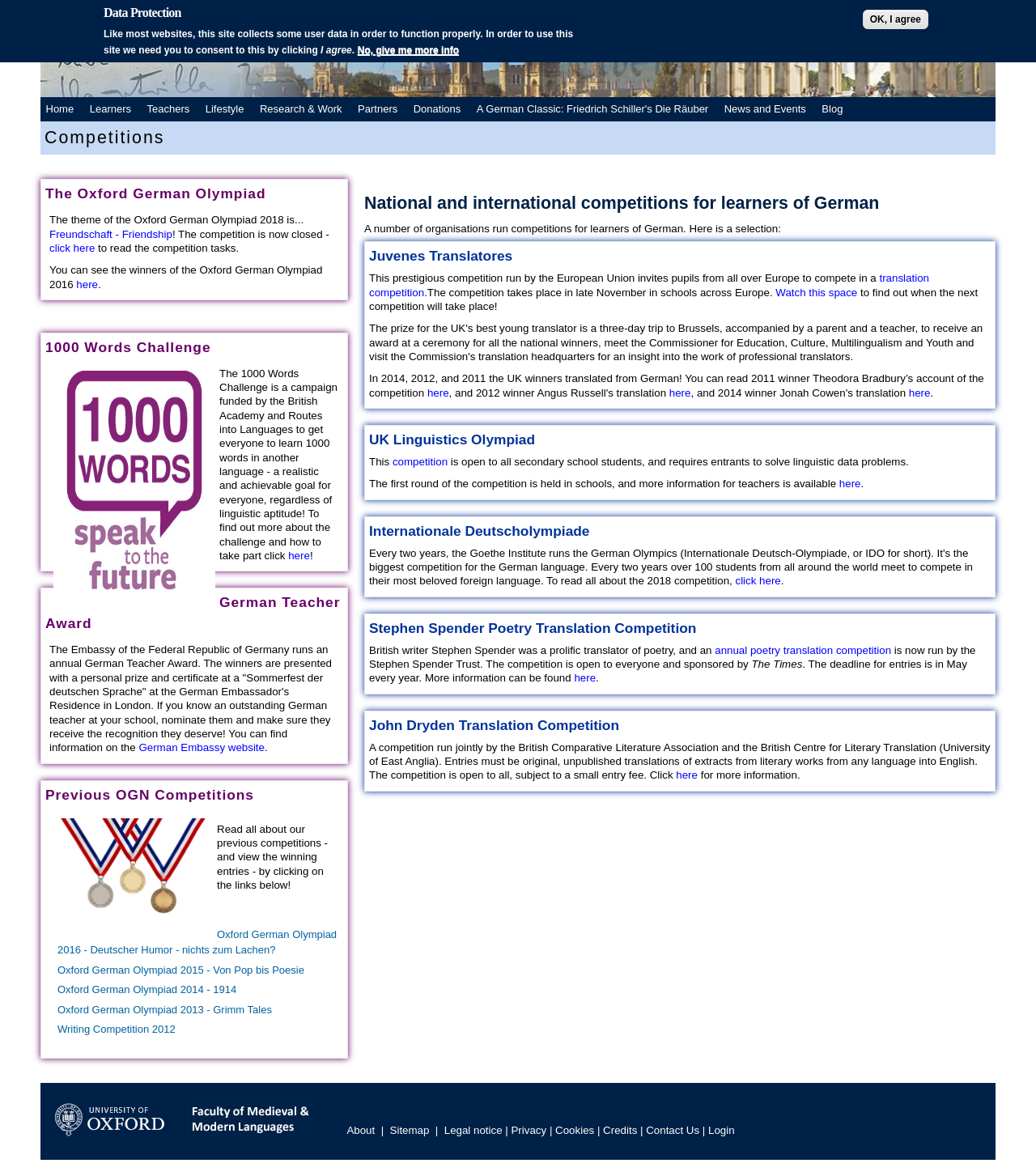Please mark the bounding box coordinates of the area that should be clicked to carry out the instruction: "Search for something".

[0.721, 0.003, 0.827, 0.02]